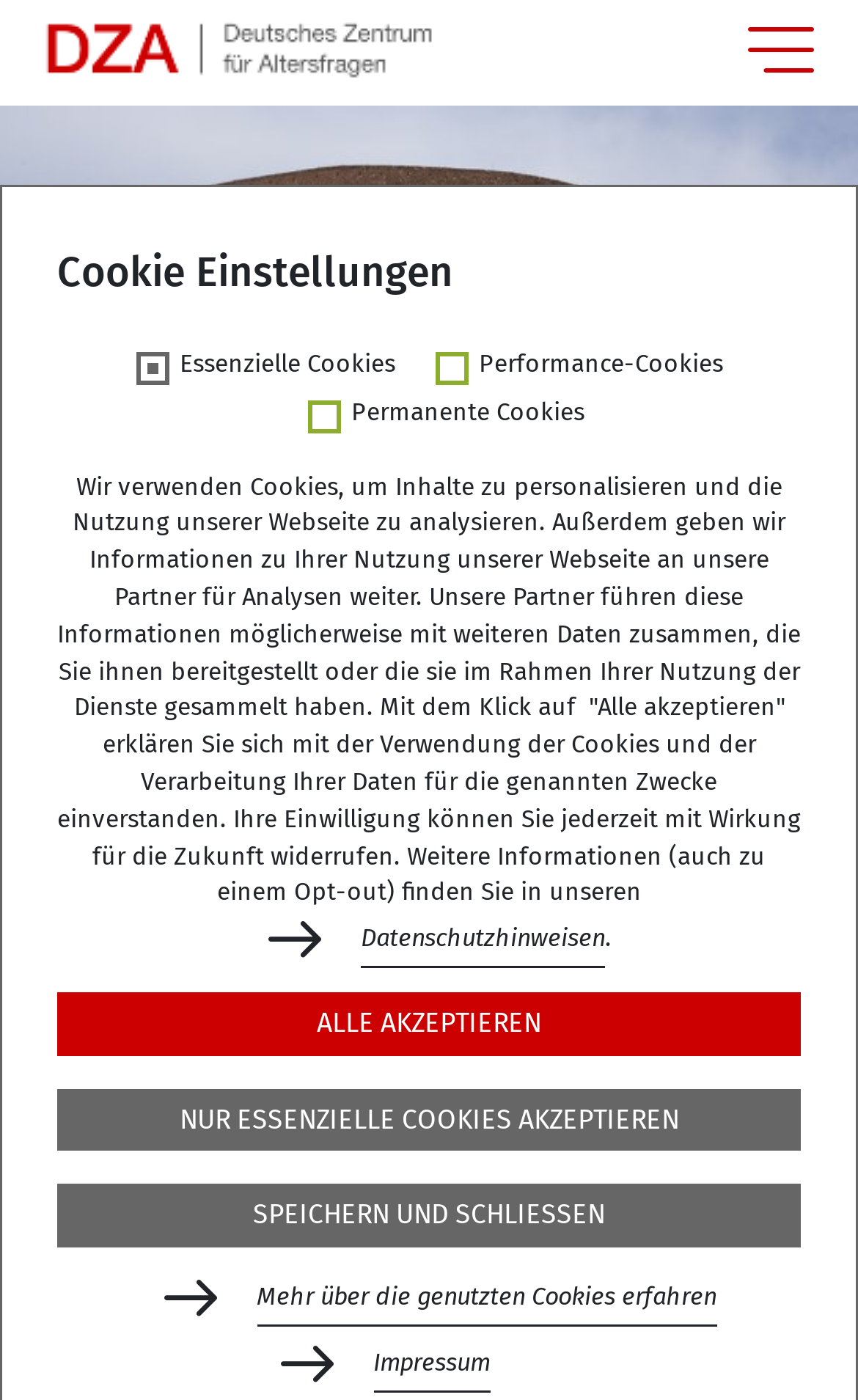Determine the bounding box coordinates of the region that needs to be clicked to achieve the task: "Go to Startseite".

[0.051, 0.528, 0.182, 0.556]